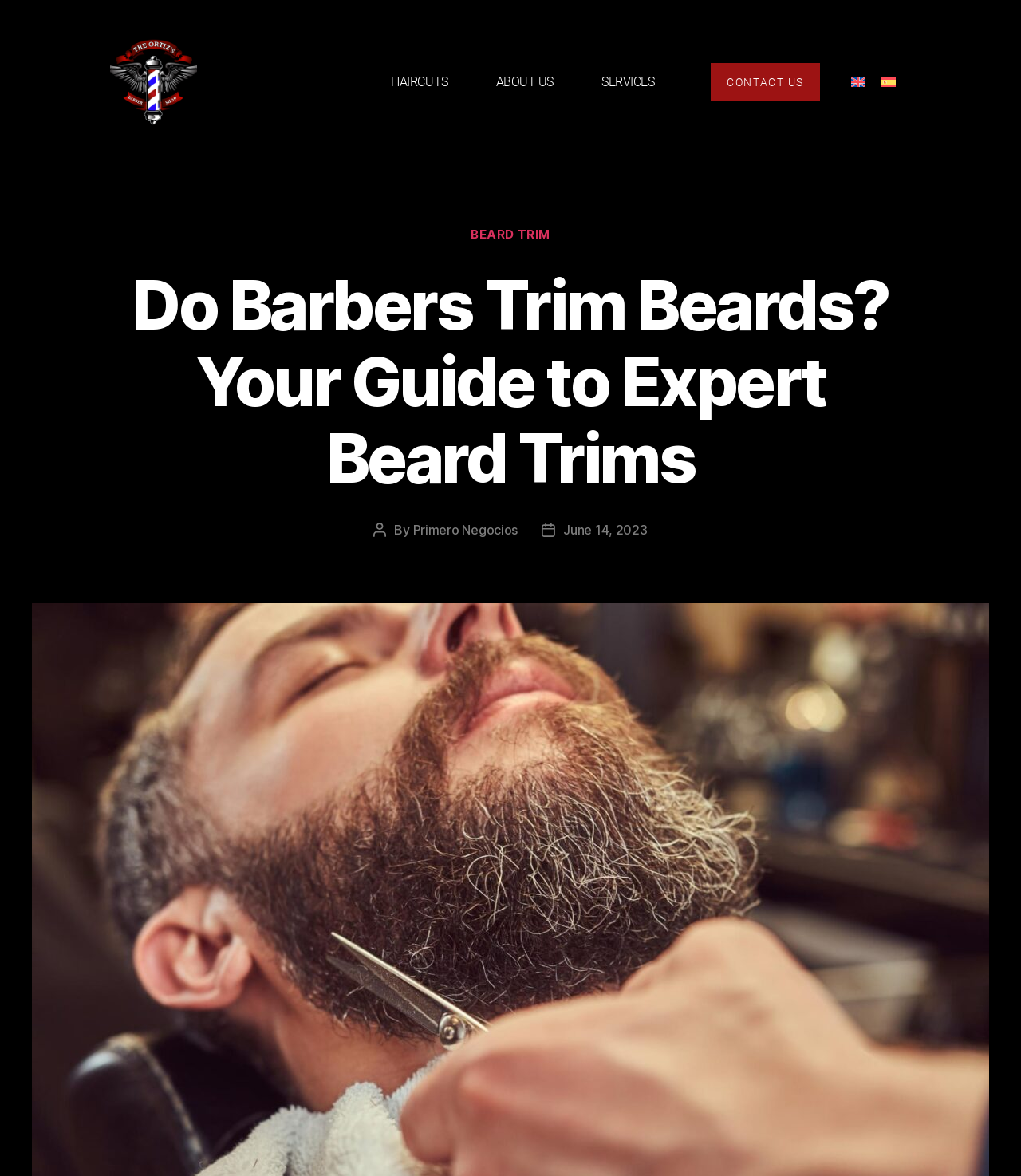Based on the image, give a detailed response to the question: What is the category of the article?

I found the category of the article by looking at the link 'BEARD TRIM' under the main heading, which suggests that the article is related to beard trimming.